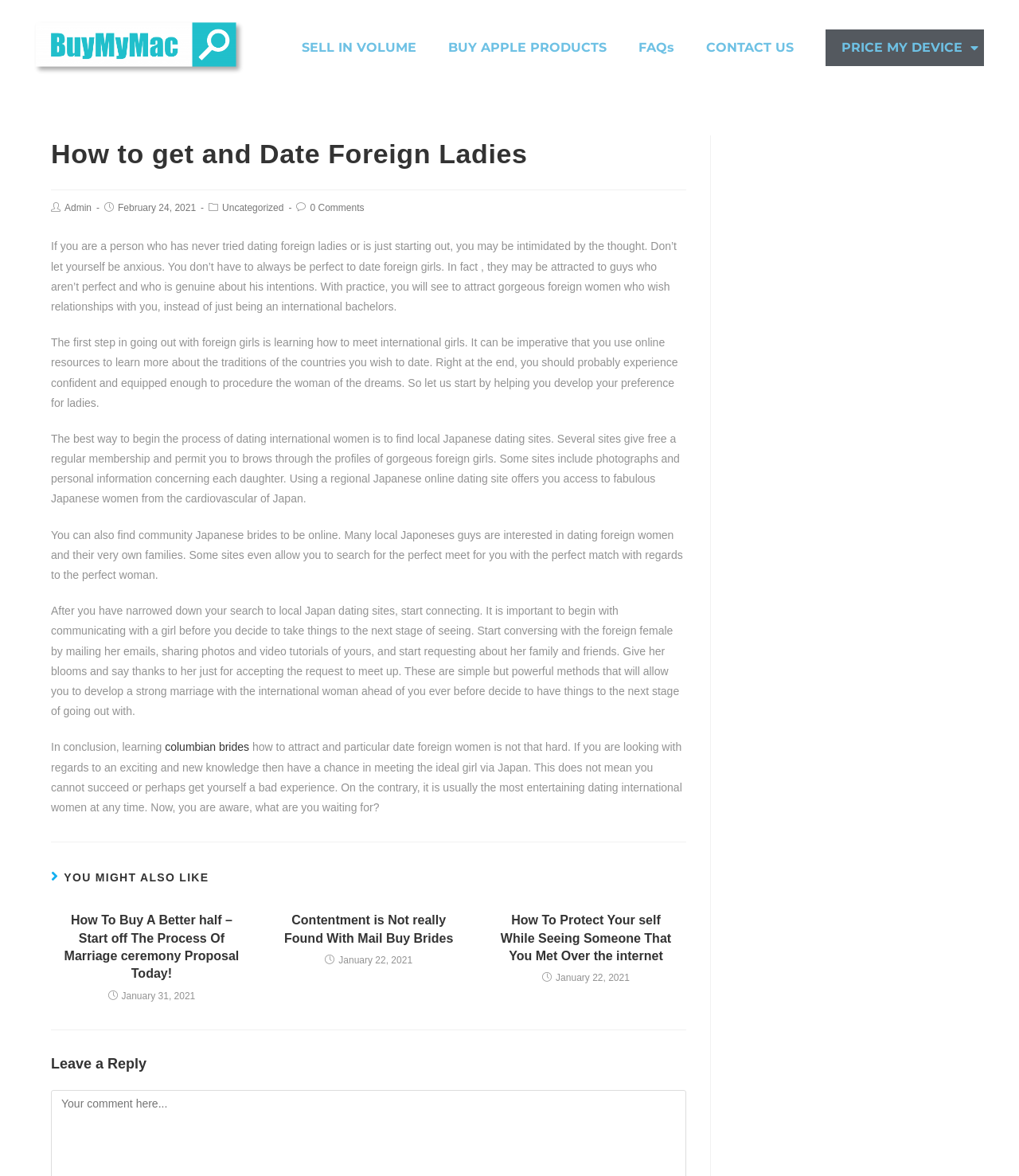Give a detailed account of the webpage's layout and content.

This webpage is about dating foreign ladies, with a focus on Japanese women. At the top, there are several links to other pages, including "SELL IN VOLUME", "BUY APPLE PRODUCTS", "FAQs", and "CONTACT US". Below these links, there is a header with the title "How to get and Date Foreign Ladies".

The main content of the page is divided into several sections. The first section provides advice on how to date foreign ladies, including learning about their cultures, using online resources, and being genuine in one's intentions. The text is accompanied by a link to "columbian brides".

Below this section, there is a heading "YOU MIGHT ALSO LIKE", followed by three articles with links to other pages. The articles have titles such as "How To Buy A Wife – Start The Process Of Marriage Proposal Today!", "Contentment is Not Found With Mail Order Brides", and "How To Protect Yourself While Dating Someone That You Met Online". Each article has a timestamp indicating when it was published.

At the bottom of the page, there is a section for leaving a reply or comment. Overall, the webpage appears to be a blog or article page focused on providing advice and resources for men interested in dating foreign women, particularly Japanese women.